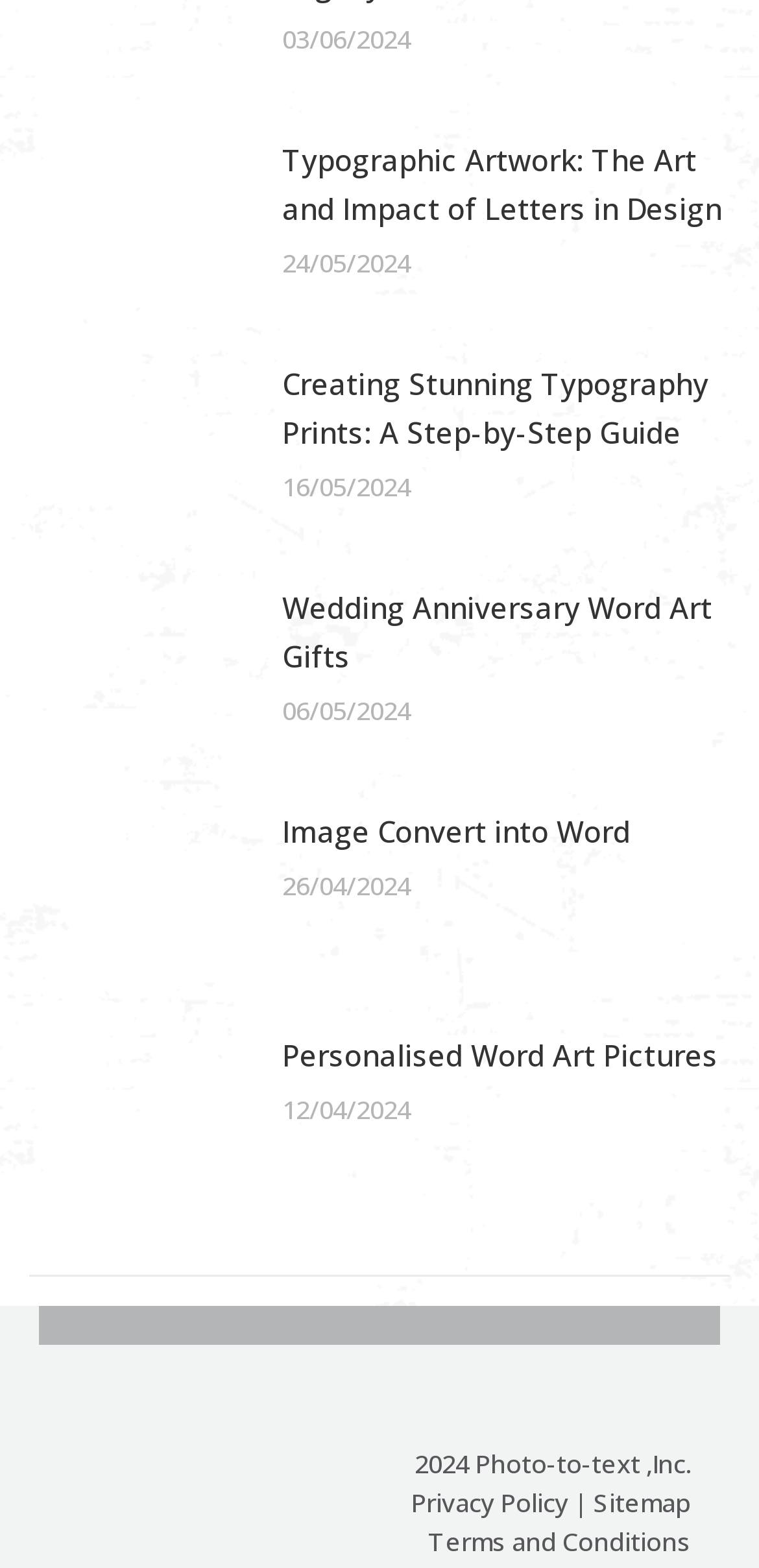Identify the bounding box coordinates of the clickable region required to complete the instruction: "Check out Wedding Anniversary Word Art Gifts". The coordinates should be given as four float numbers within the range of 0 and 1, i.e., [left, top, right, bottom].

[0.372, 0.372, 0.962, 0.434]